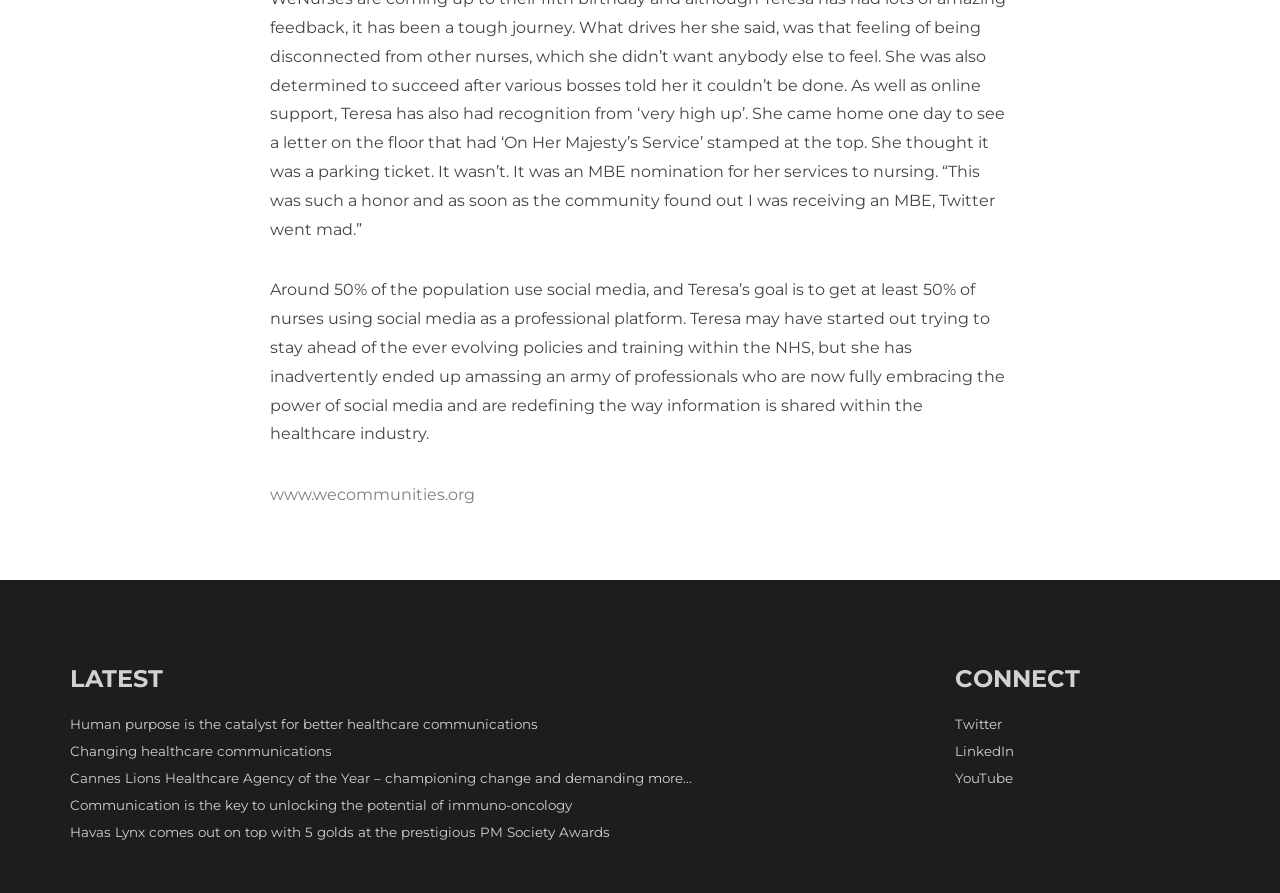Please find the bounding box coordinates of the element that must be clicked to perform the given instruction: "Visit WeCommunities website". The coordinates should be four float numbers from 0 to 1, i.e., [left, top, right, bottom].

[0.211, 0.543, 0.371, 0.565]